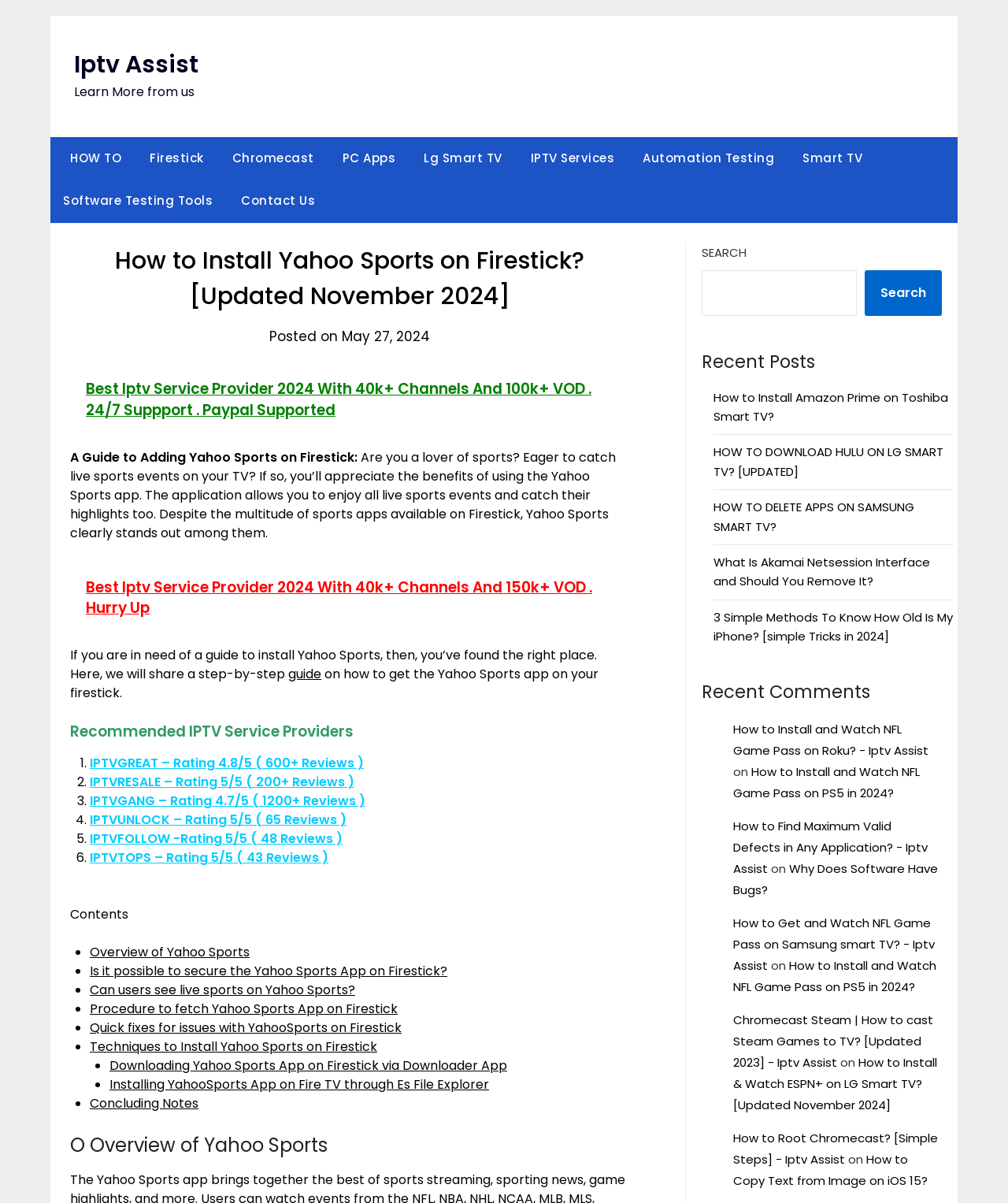Identify the bounding box coordinates of the section to be clicked to complete the task described by the following instruction: "Search for something". The coordinates should be four float numbers between 0 and 1, formatted as [left, top, right, bottom].

[0.696, 0.225, 0.85, 0.263]